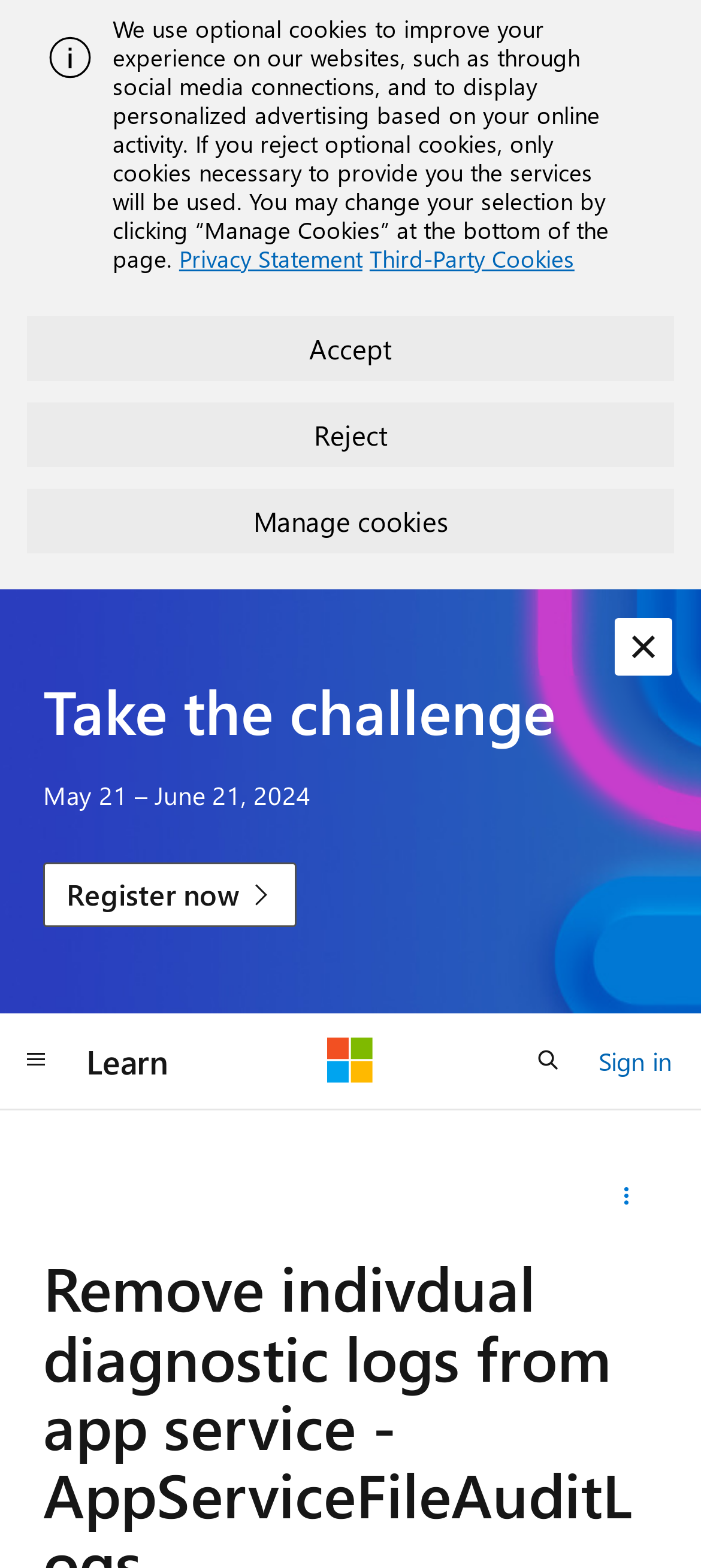Please identify the coordinates of the bounding box that should be clicked to fulfill this instruction: "register now".

[0.062, 0.55, 0.424, 0.591]